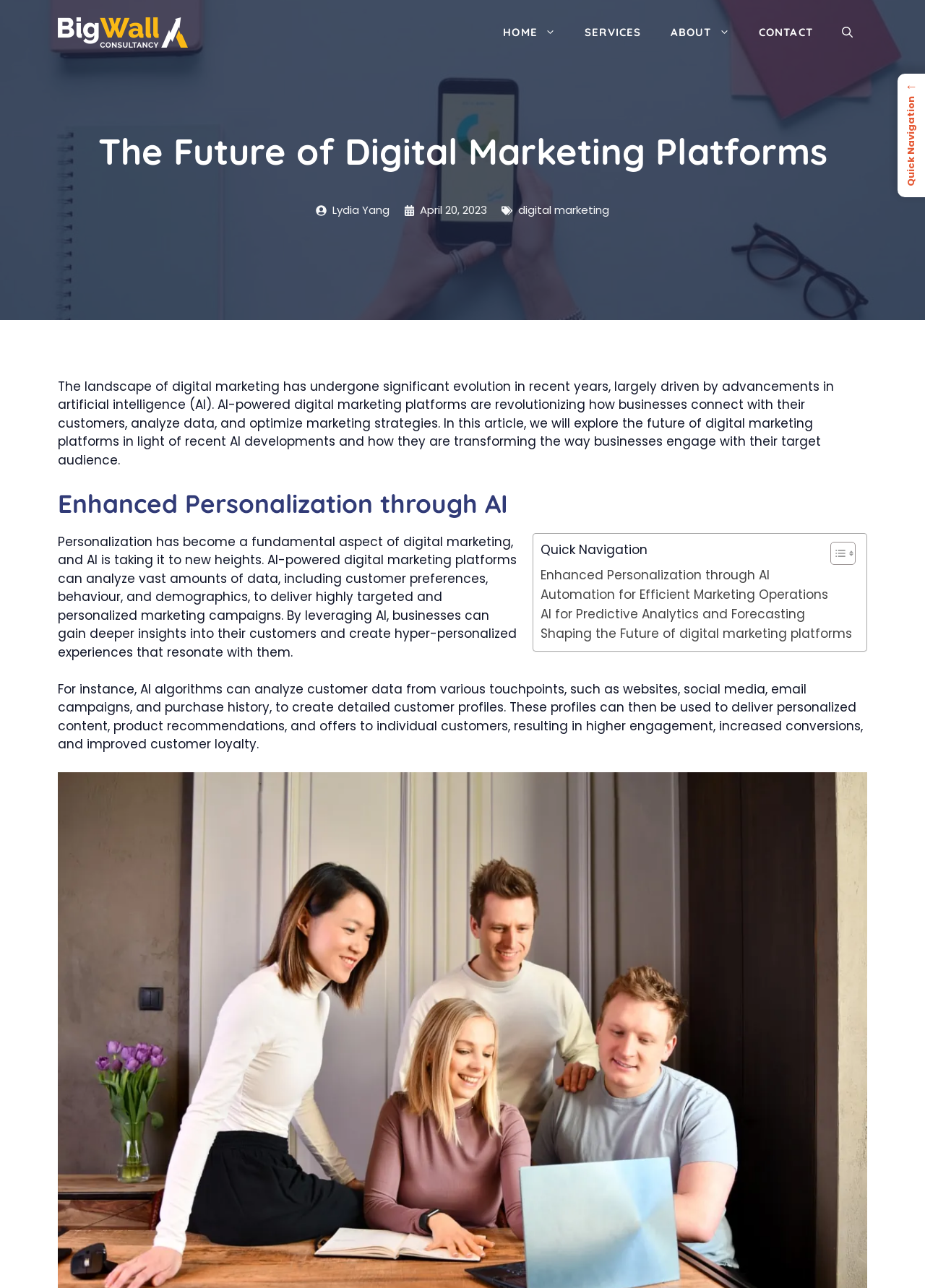Find the bounding box coordinates for the element that must be clicked to complete the instruction: "Open the search bar". The coordinates should be four float numbers between 0 and 1, indicated as [left, top, right, bottom].

[0.895, 0.011, 0.938, 0.039]